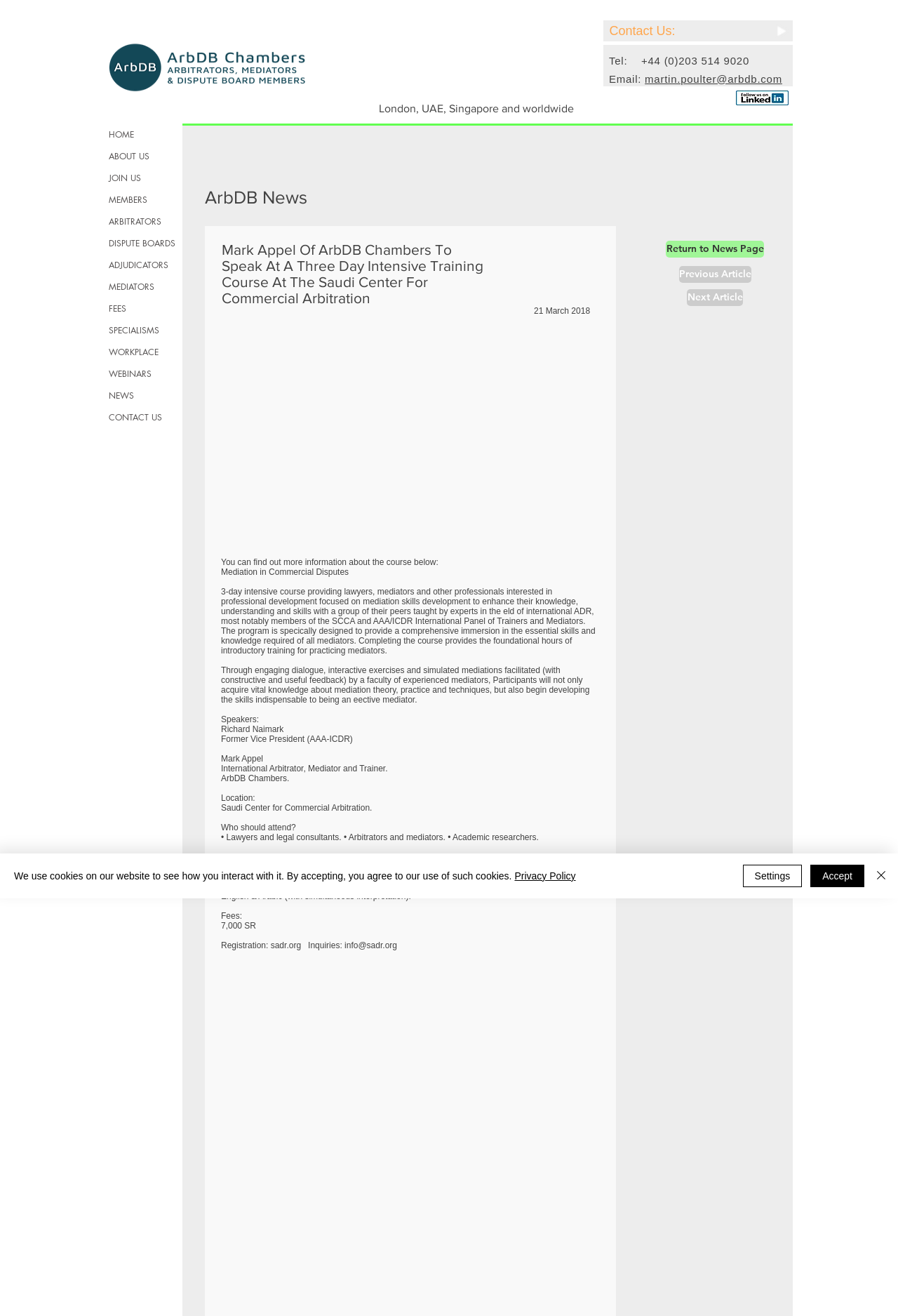Can you locate the main headline on this webpage and provide its text content?

Mark Appel Of ArbDB Chambers To Speak At A Three Day Intensive Training Course At The Saudi Center For Commercial Arbitration